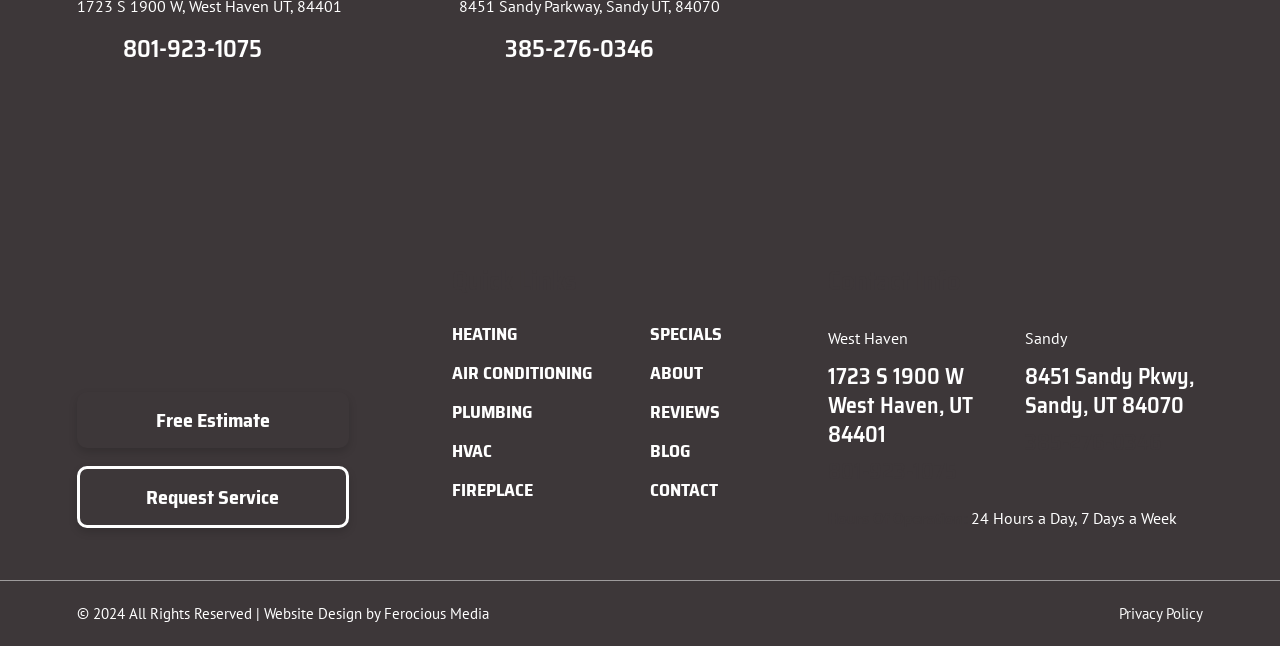What is the business hours of operation?
Answer the question with as much detail as possible.

I found the hours of operation by looking at the 'Hours Of Operation' section, which states that the business is open '24 Hours a Day, 7 Days a Week'.